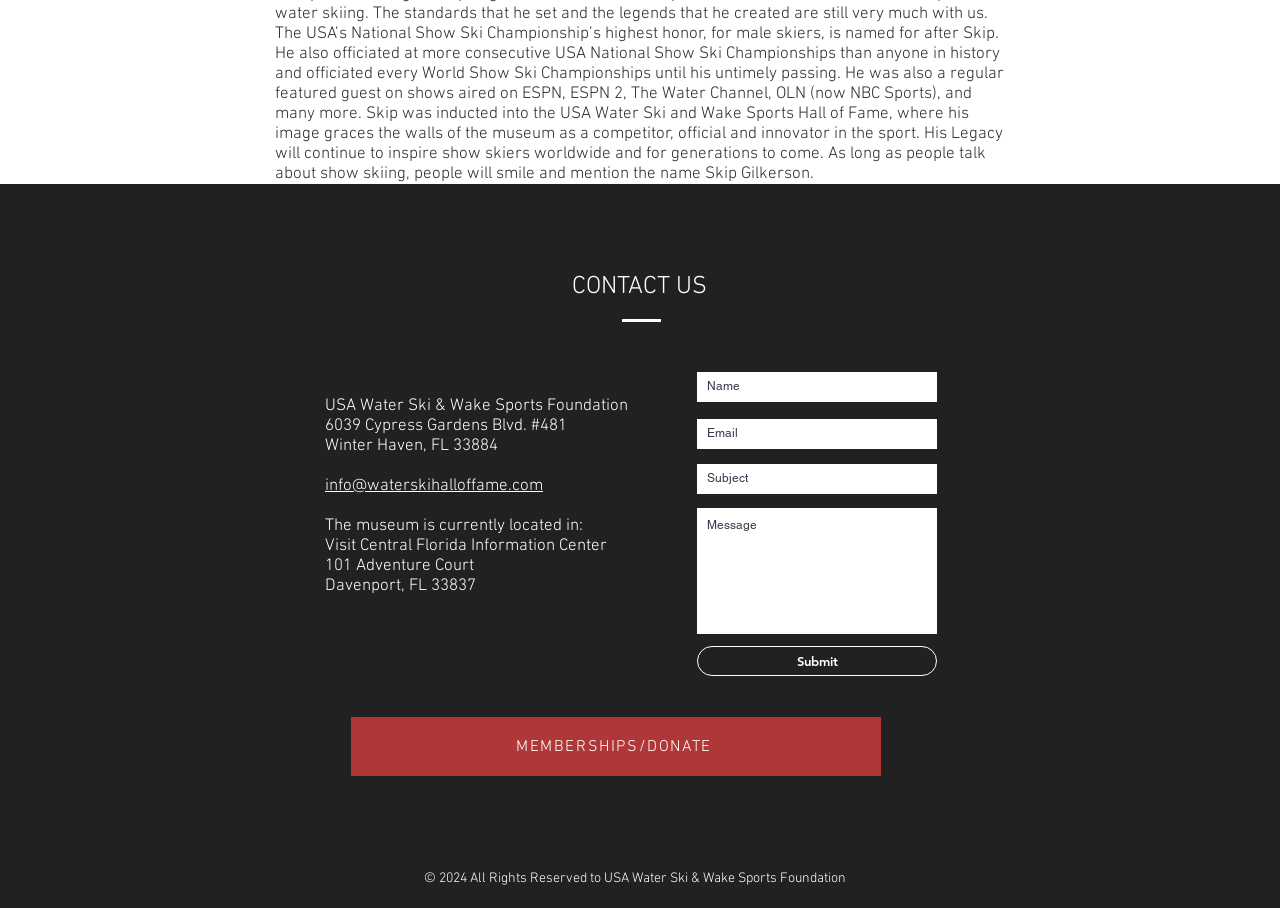What is the name of the foundation?
Provide a comprehensive and detailed answer to the question.

I found the answer by looking at the StaticText element with the text 'USA Water Ski & Wake Sports Foundation' which is located at [0.254, 0.717, 0.491, 0.739]. This text is likely to be the name of the foundation.